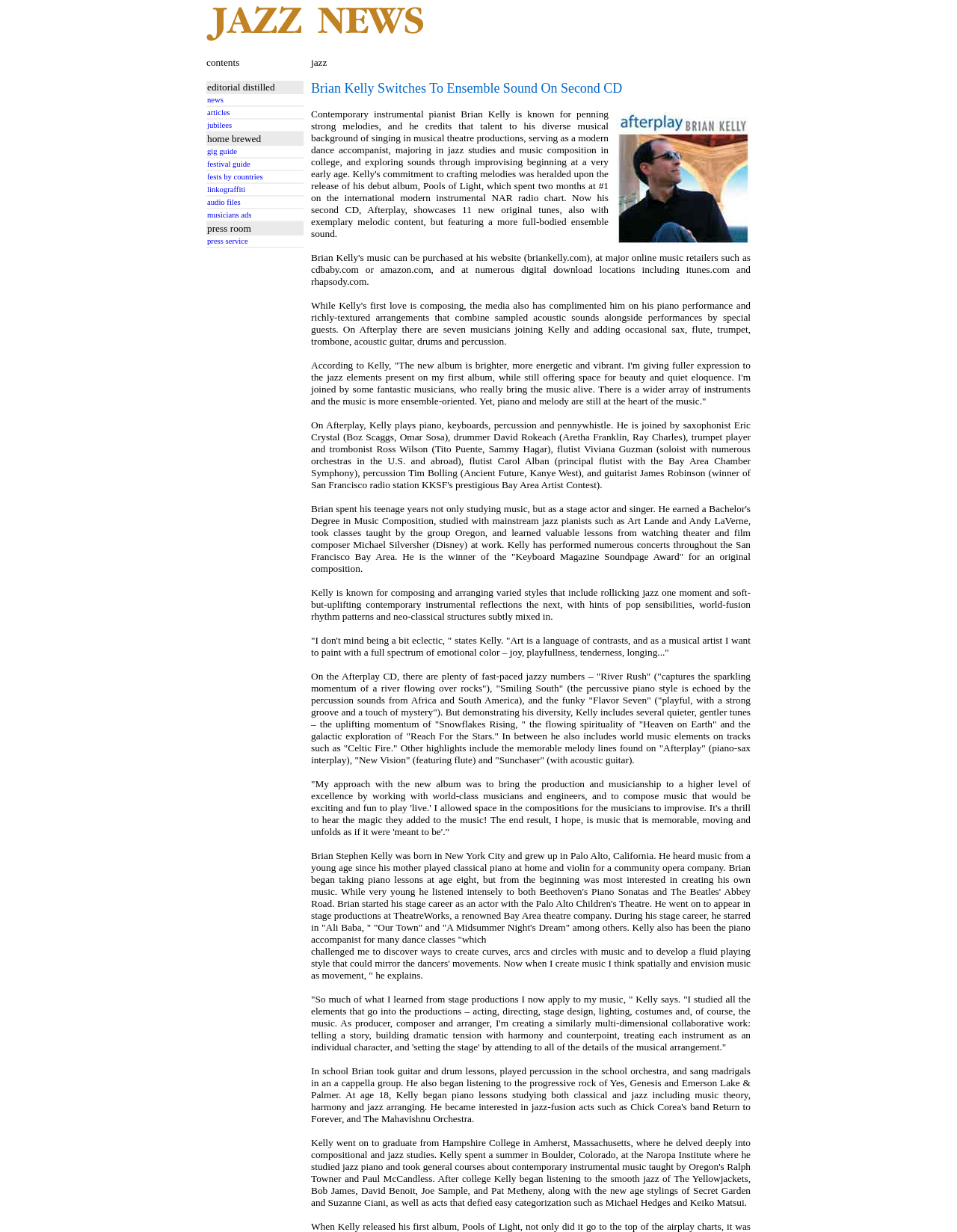Pinpoint the bounding box coordinates of the clickable area needed to execute the instruction: "click news". The coordinates should be specified as four float numbers between 0 and 1, i.e., [left, top, right, bottom].

[0.216, 0.078, 0.316, 0.084]